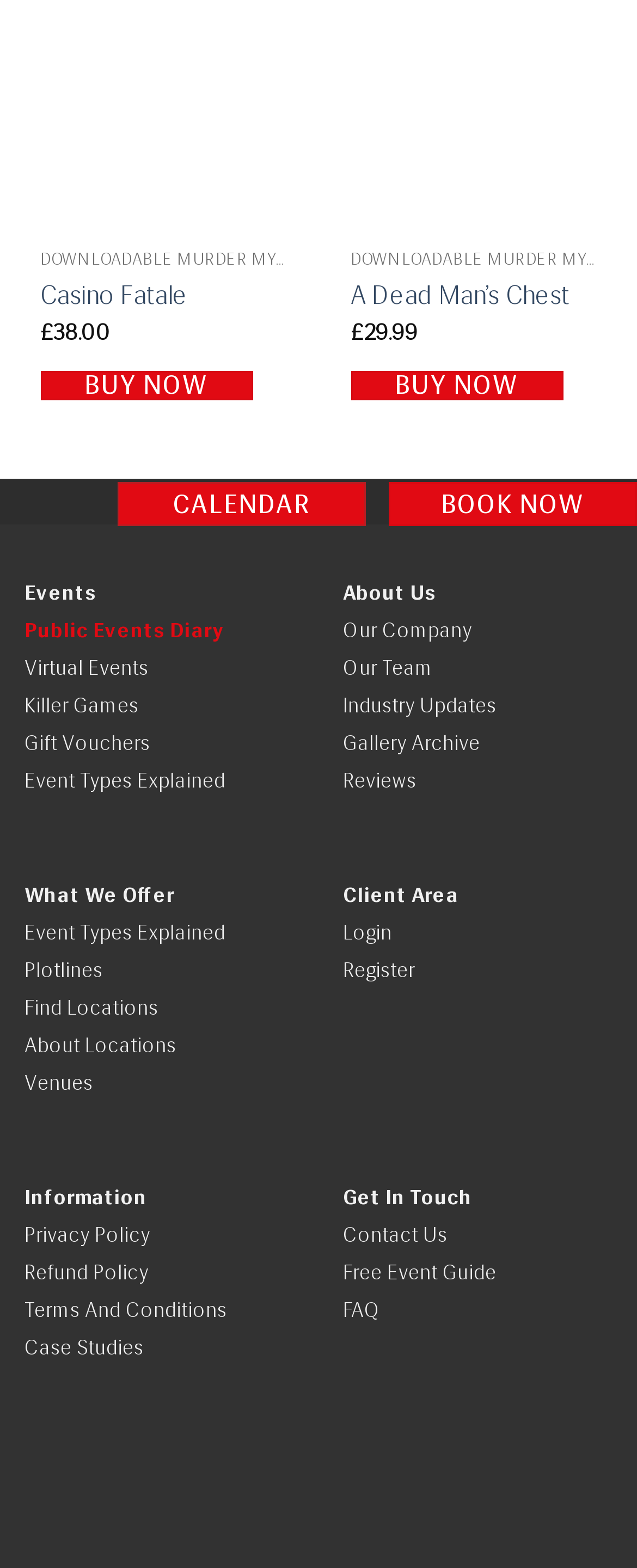Determine the bounding box coordinates (top-left x, top-left y, bottom-right x, bottom-right y) of the UI element described in the following text: A Dead Man’s Chest

[0.551, 0.178, 0.894, 0.199]